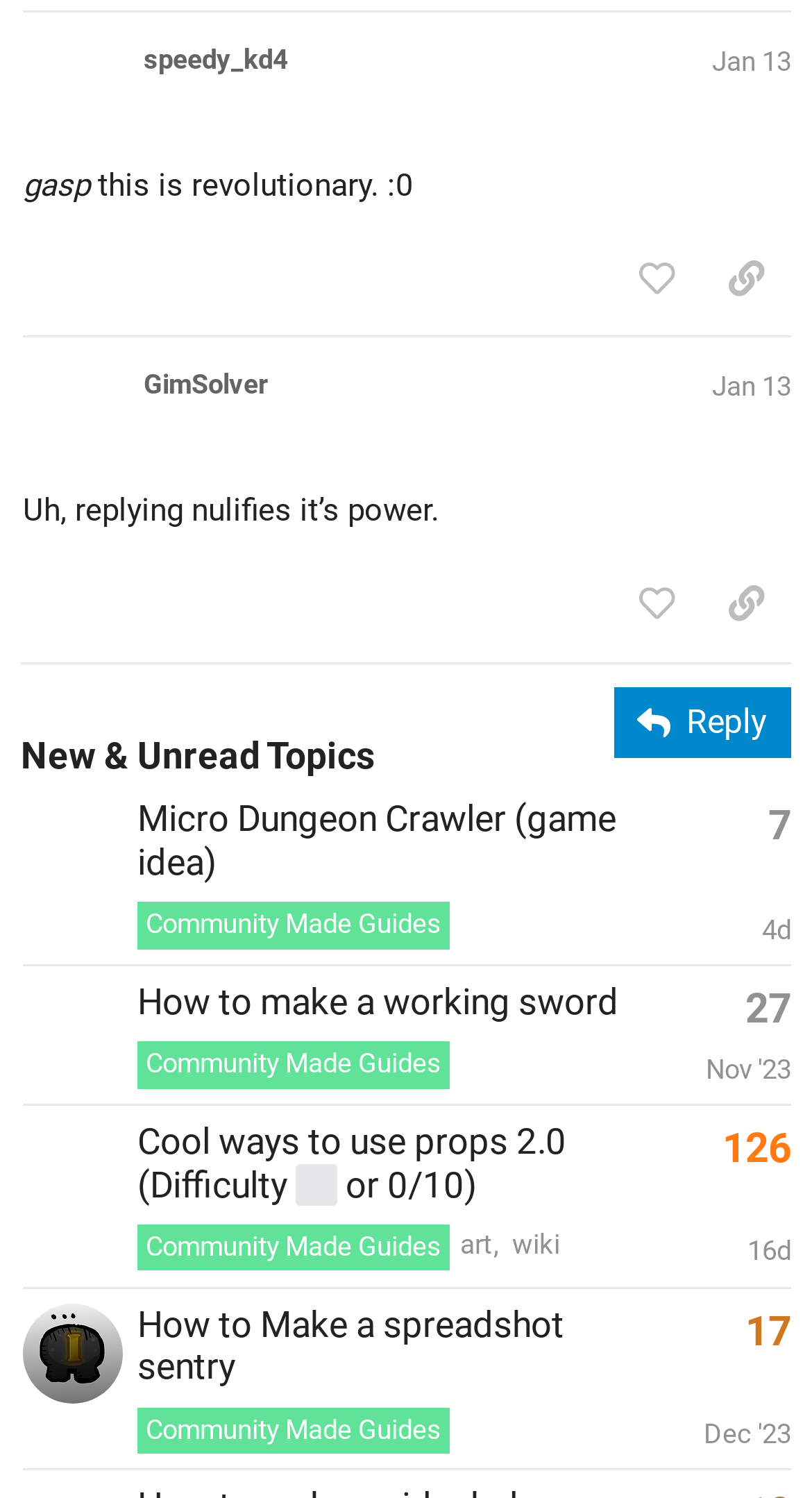Determine the bounding box coordinates (top-left x, top-left y, bottom-right x, bottom-right y) of the UI element described in the following text: Micro Dungeon Crawler (game idea)

[0.169, 0.533, 0.759, 0.589]